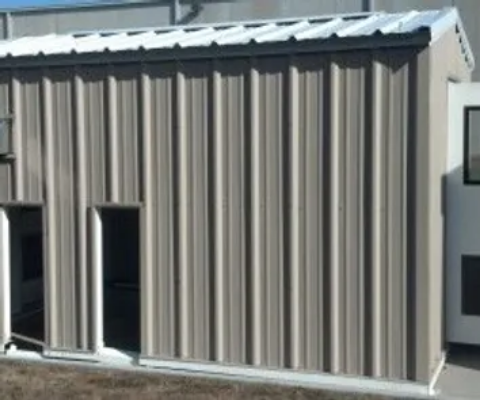What type of roof does the building have?
Examine the image and give a concise answer in one word or a short phrase.

Metal